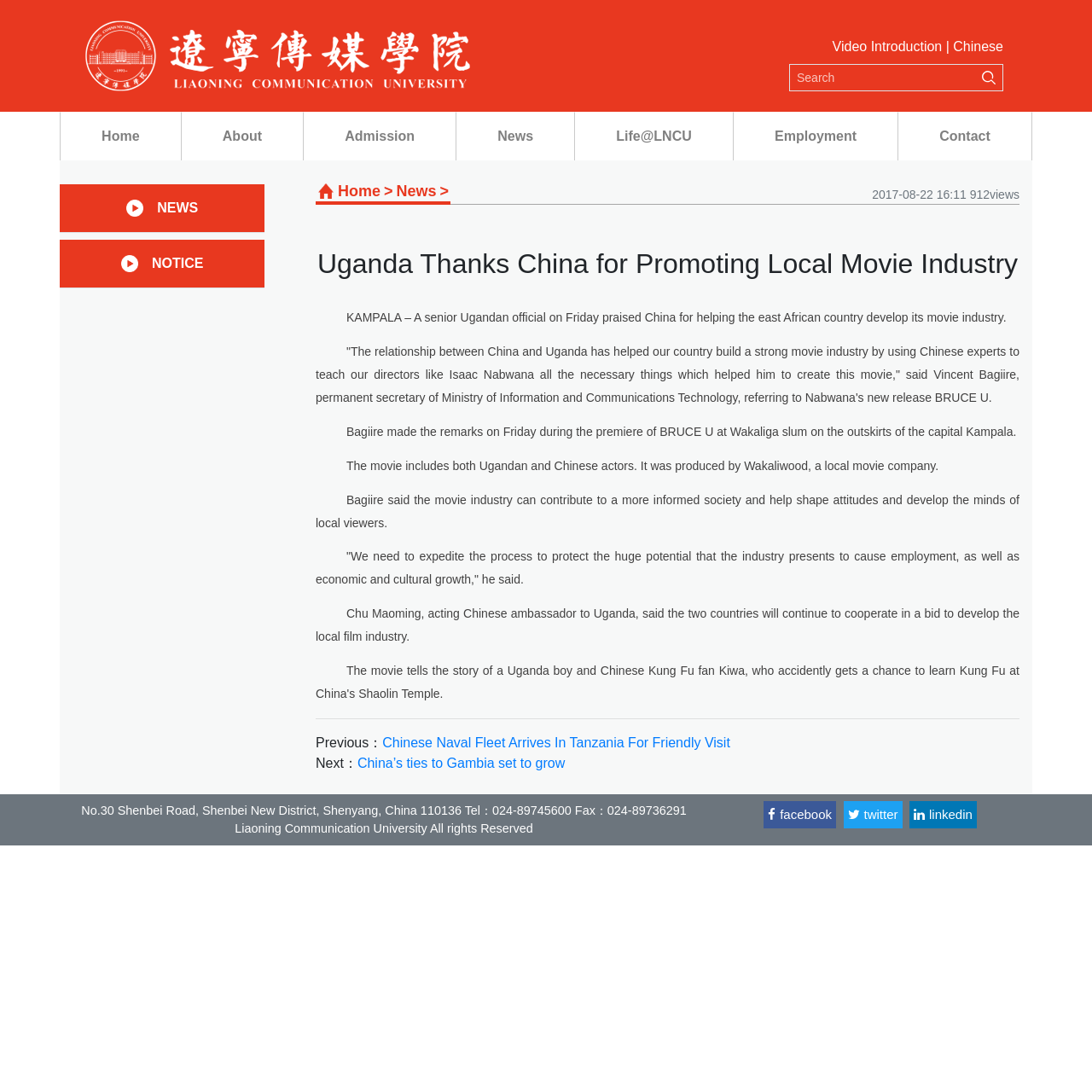What is the relationship between China and Uganda mentioned in the article?
Please elaborate on the answer to the question with detailed information.

I found the answer by reading the article content, which mentions that China has helped Uganda develop its movie industry, and that the two countries will continue to cooperate in this area.